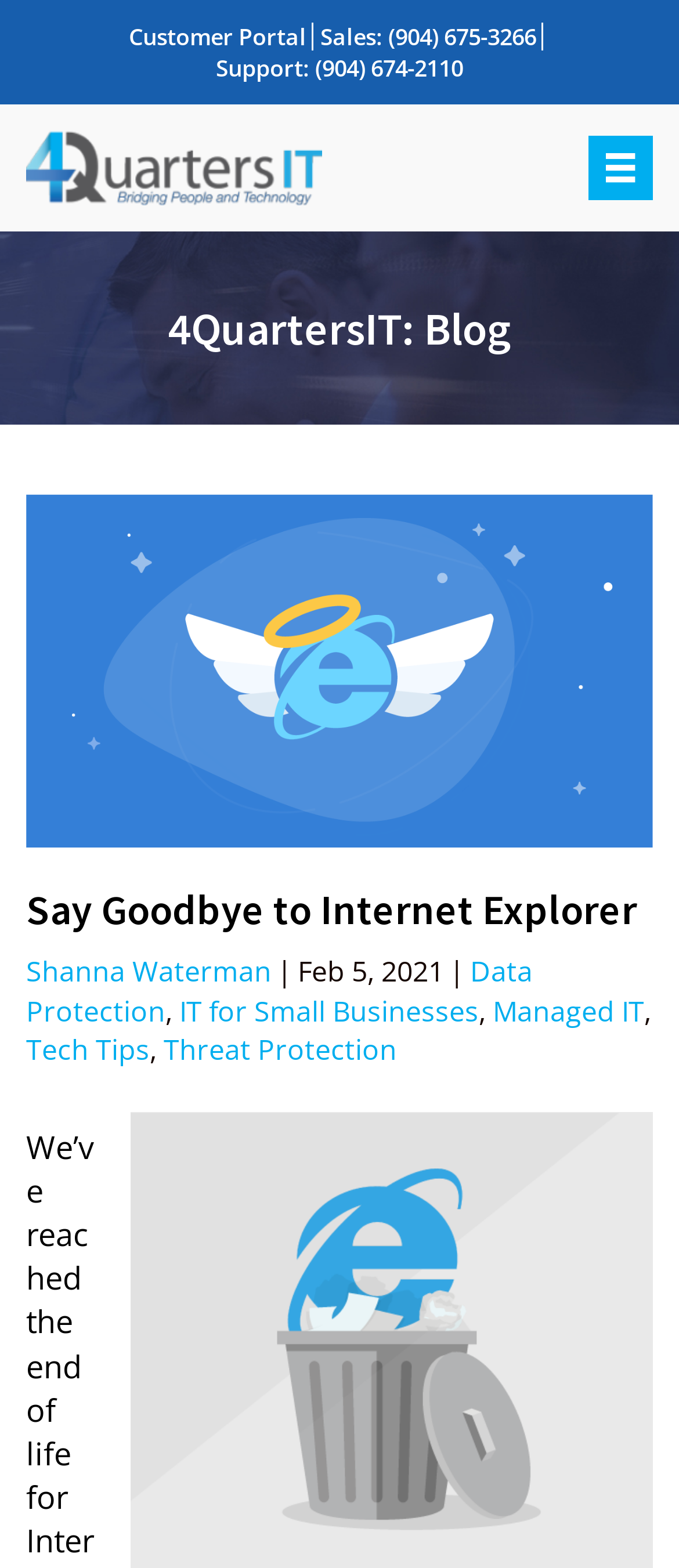Given the element description, predict the bounding box coordinates in the format (top-left x, top-left y, bottom-right x, bottom-right y). Make sure all values are between 0 and 1. Here is the element description: Sales: (904) 675-3266

[0.472, 0.013, 0.79, 0.033]